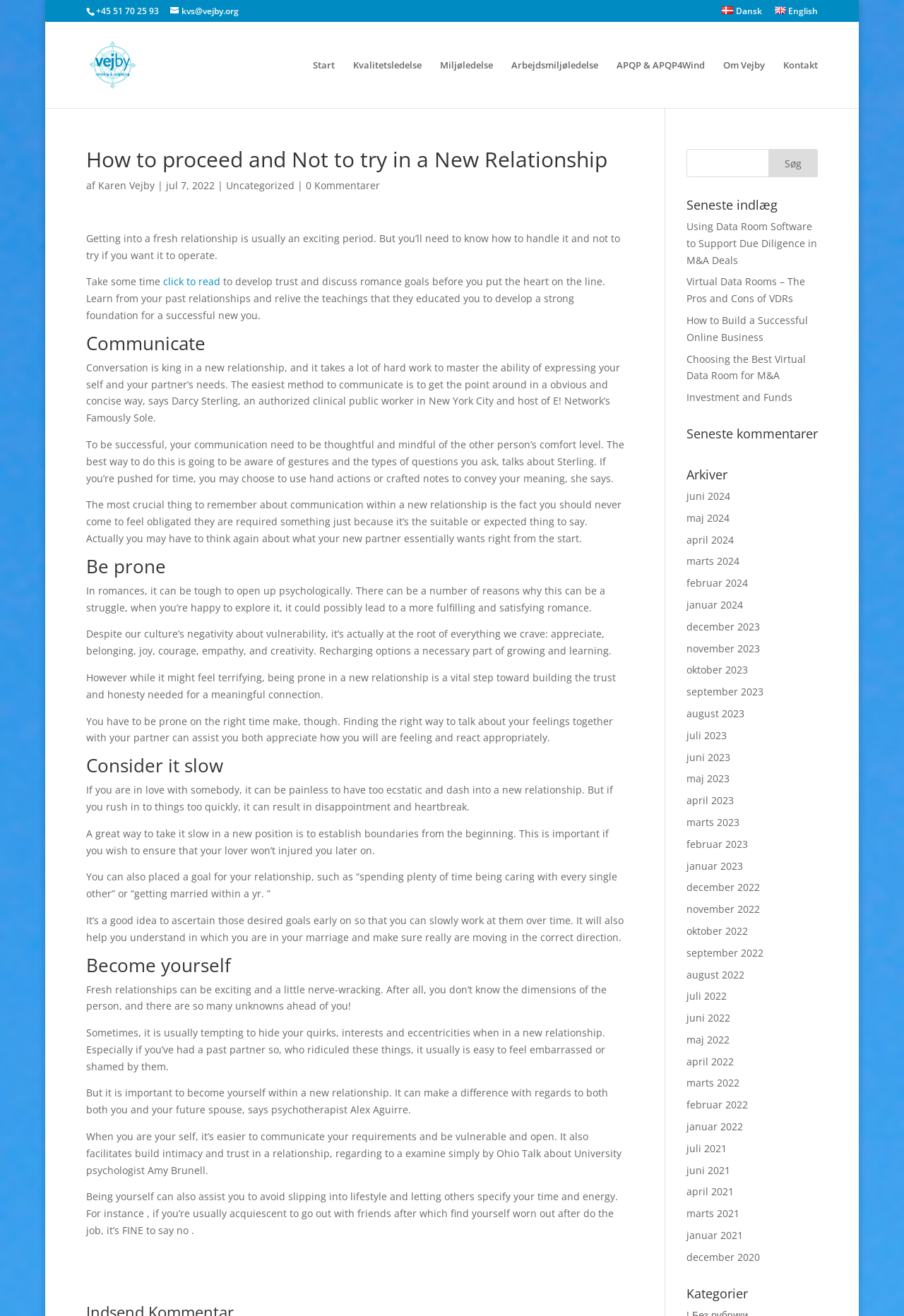Pinpoint the bounding box coordinates of the element you need to click to execute the following instruction: "read the 'How to proceed and Not to try in a New Relationship' article". The bounding box should be represented by four float numbers between 0 and 1, in the format [left, top, right, bottom].

[0.095, 0.113, 0.691, 0.135]